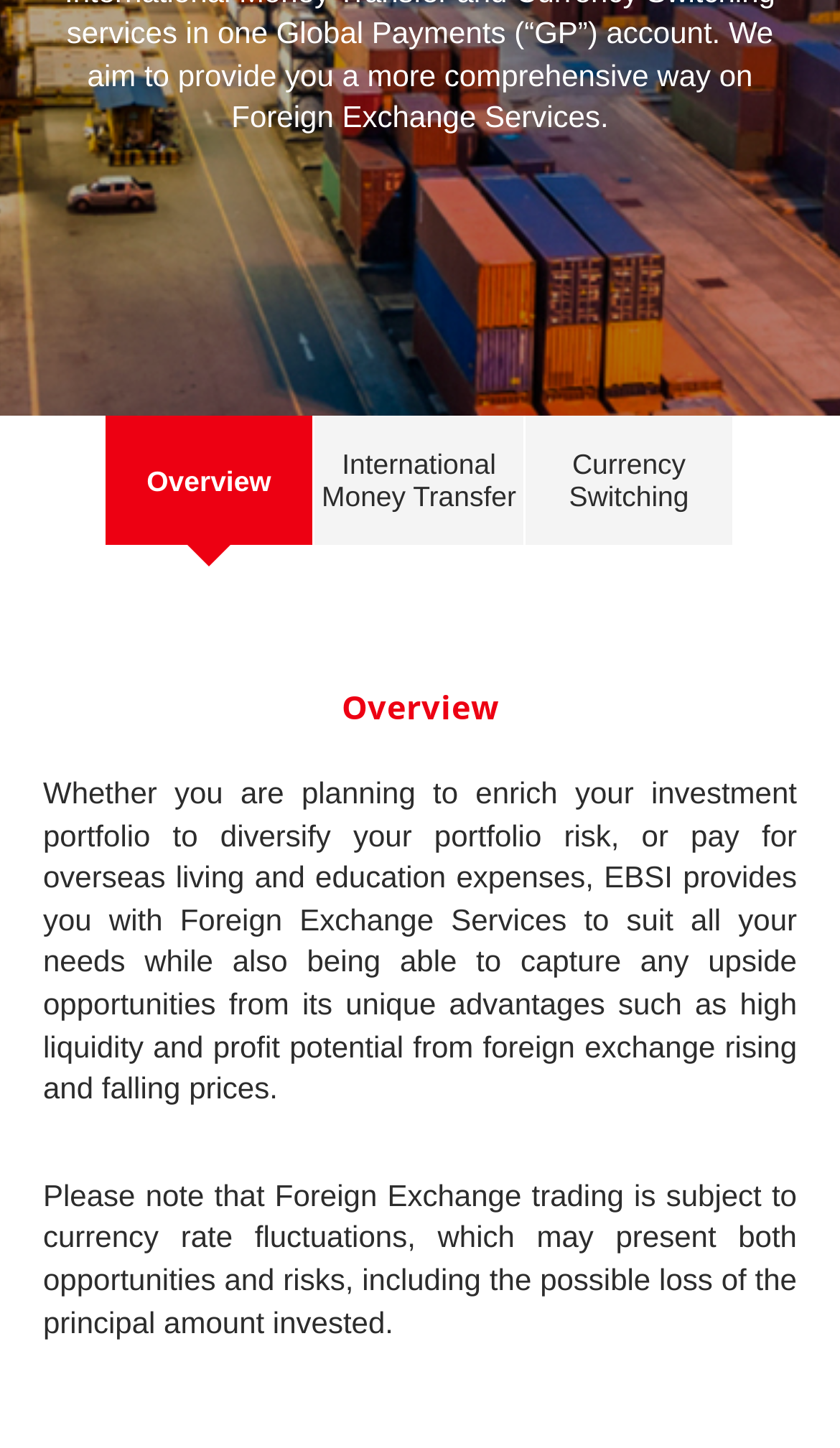Find the bounding box coordinates corresponding to the UI element with the description: "Life Insurance and ILAS Products". The coordinates should be formatted as [left, top, right, bottom], with values as floats between 0 and 1.

[0.0, 0.448, 1.0, 0.524]